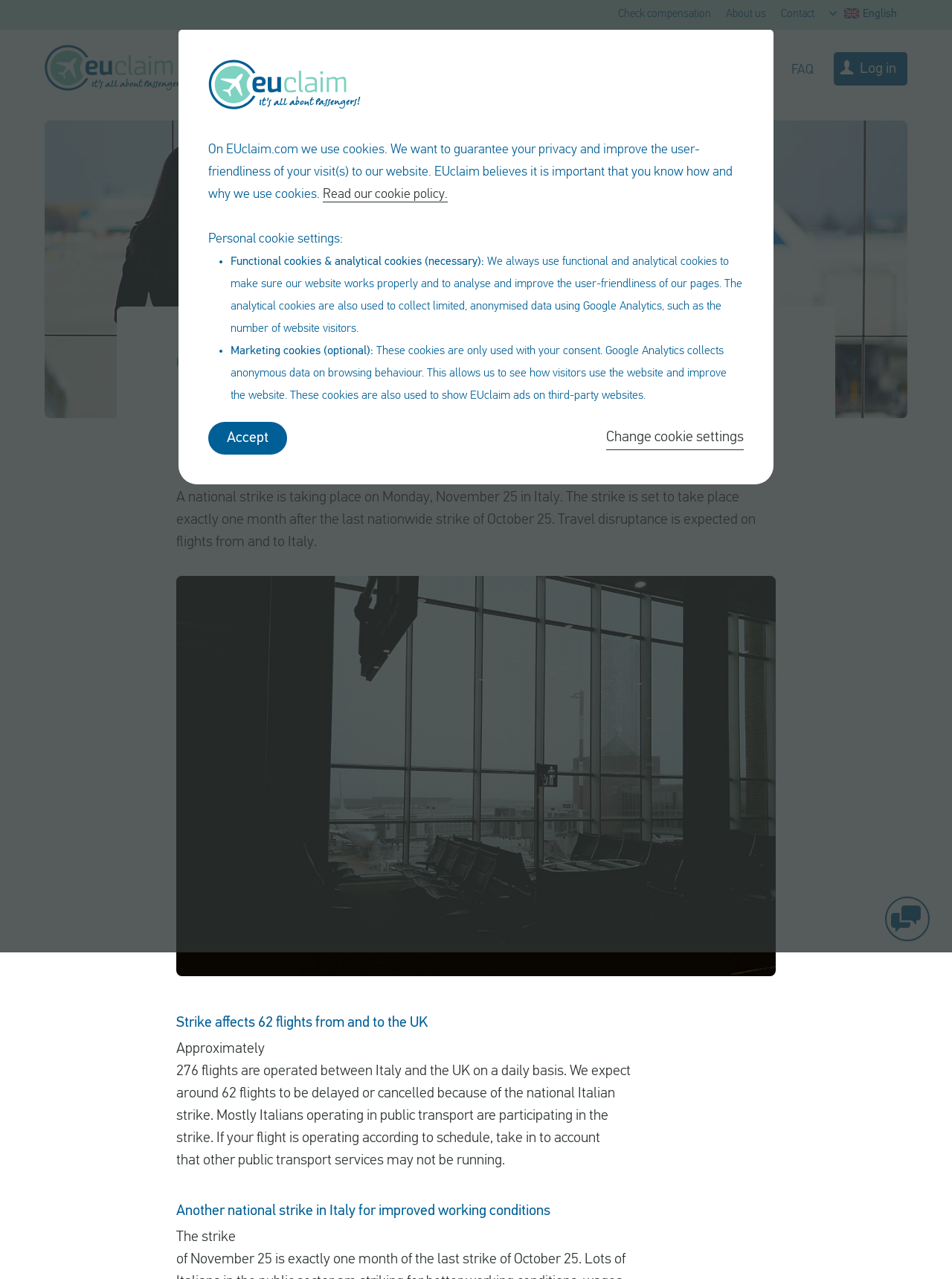Determine the bounding box coordinates of the UI element described by: "News".

[0.247, 0.279, 0.276, 0.289]